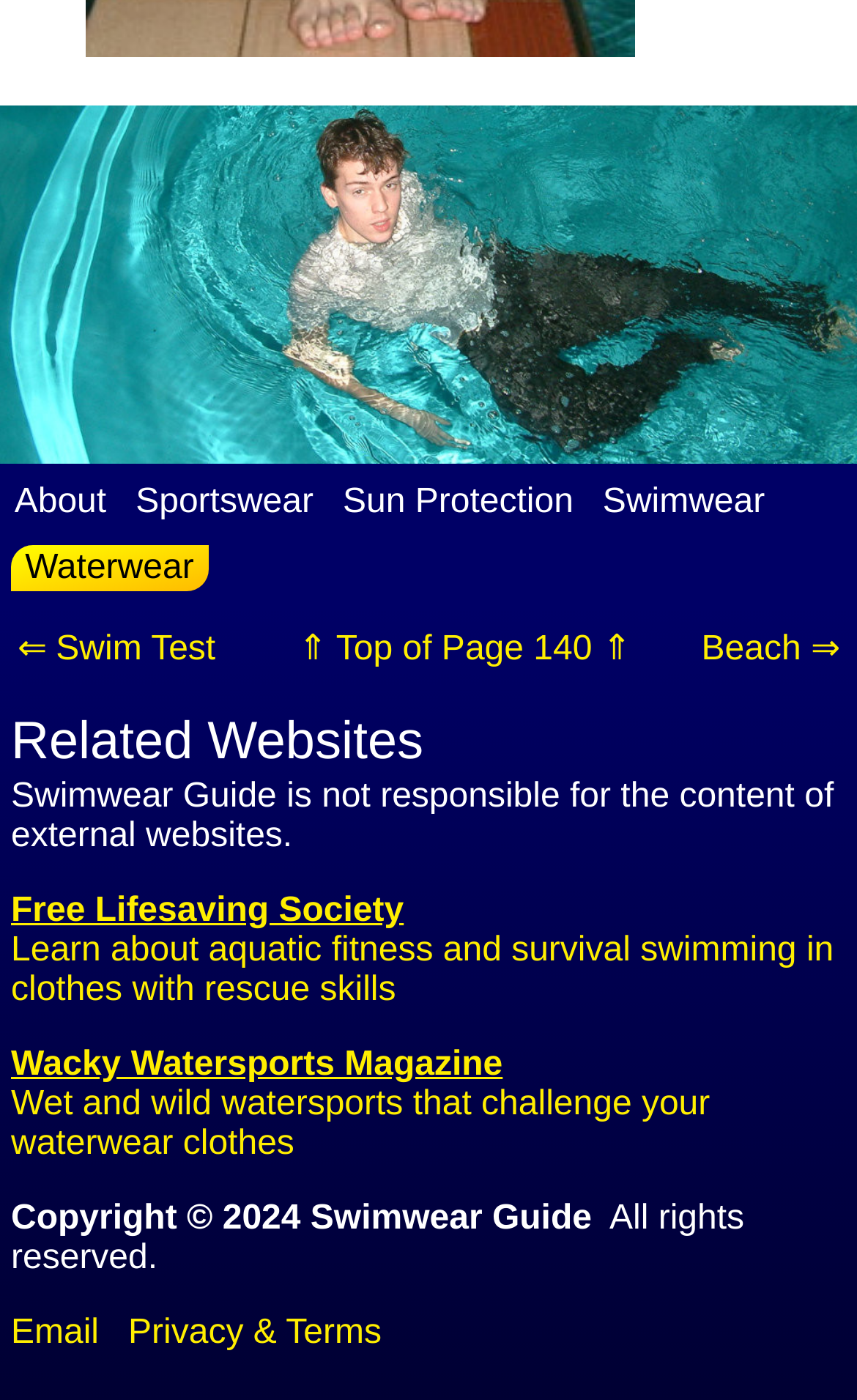Please specify the bounding box coordinates of the clickable section necessary to execute the following command: "View Privacy and Terms".

[0.15, 0.938, 0.445, 0.965]